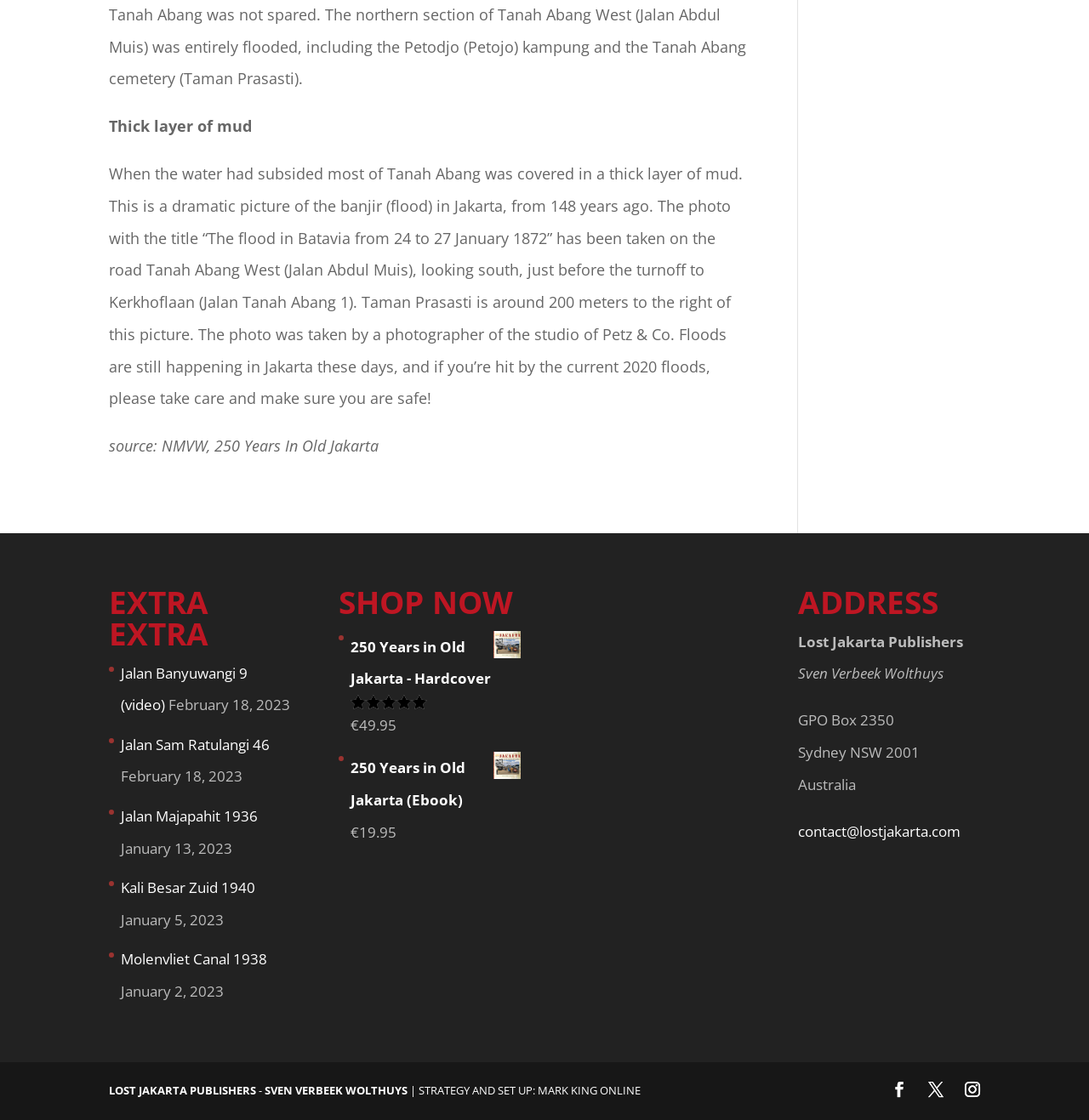Predict the bounding box coordinates of the area that should be clicked to accomplish the following instruction: "Contact Lost Jakarta Publishers via email". The bounding box coordinates should consist of four float numbers between 0 and 1, i.e., [left, top, right, bottom].

[0.733, 0.733, 0.882, 0.751]